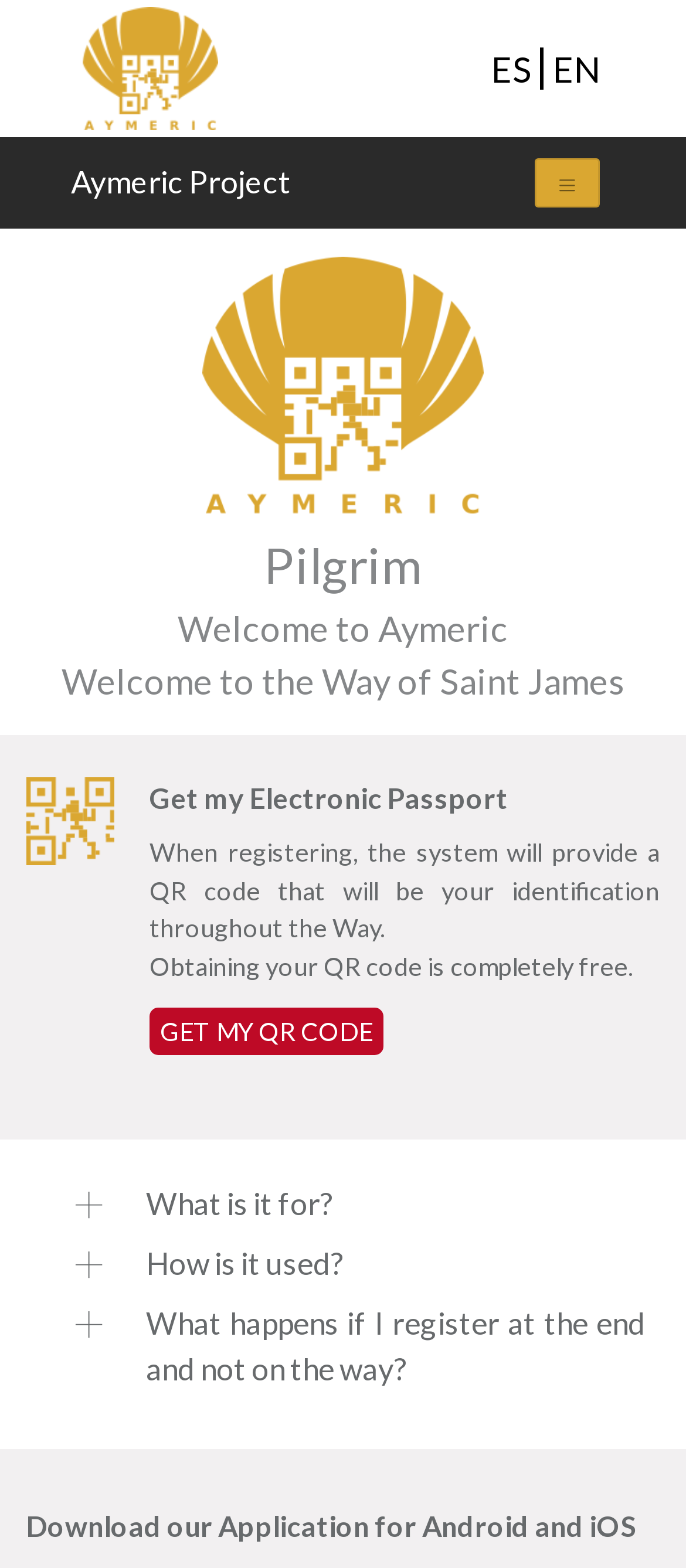What is the language of the webpage?
Please provide a single word or phrase based on the screenshot.

Spanish and English